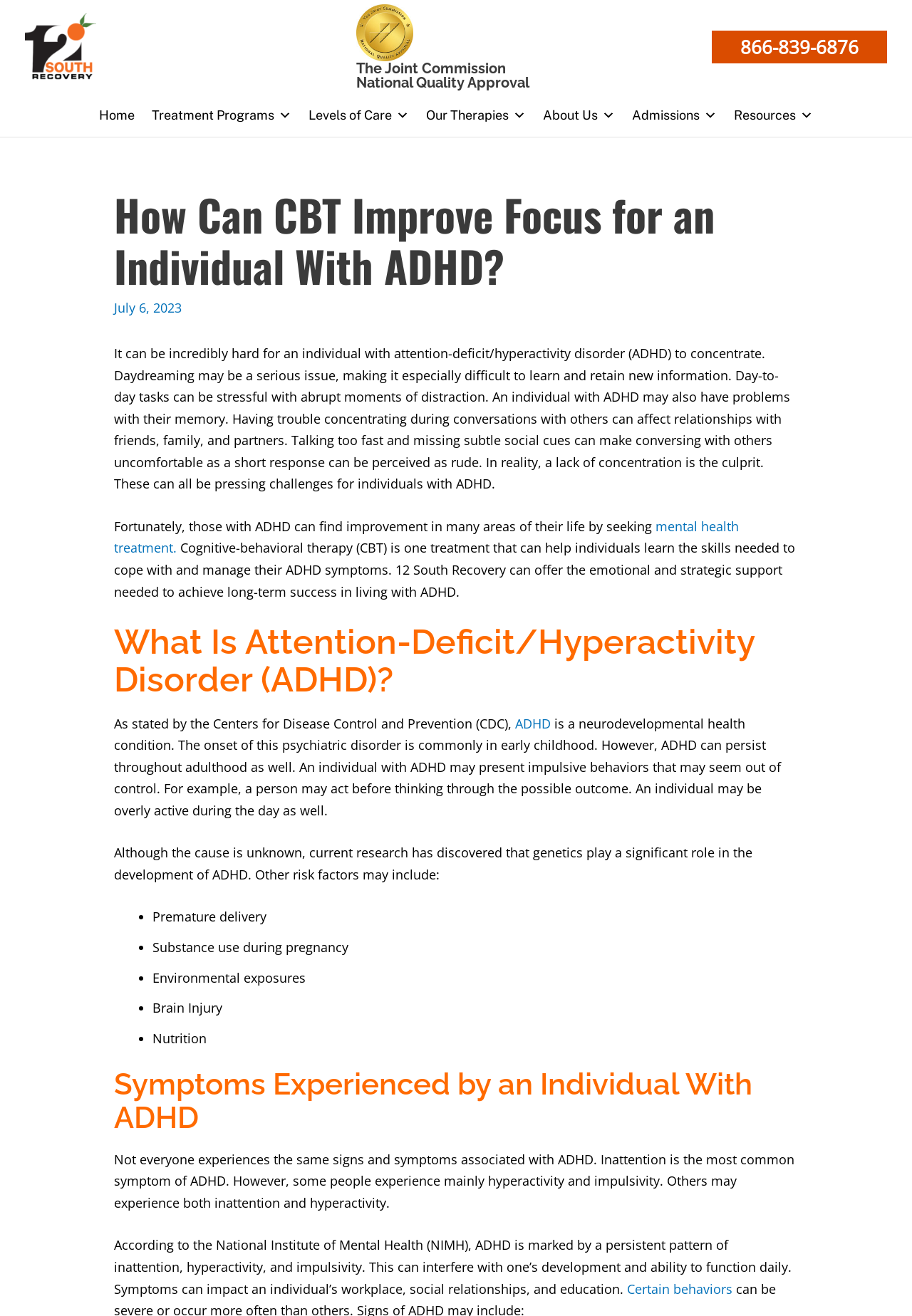Determine the bounding box coordinates for the region that must be clicked to execute the following instruction: "Call 12 South Recovery".

[0.78, 0.023, 0.973, 0.048]